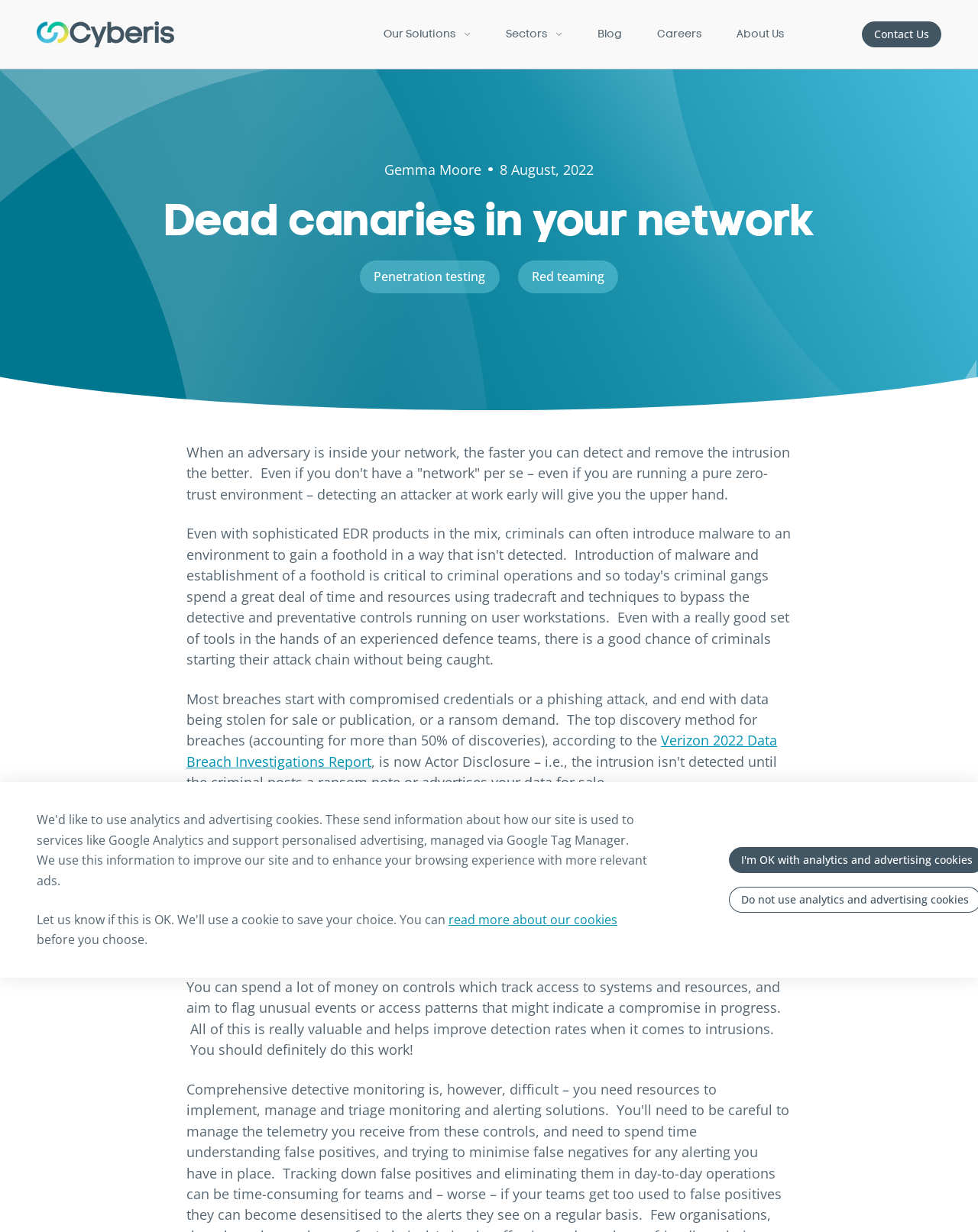Please identify the bounding box coordinates of the clickable region that I should interact with to perform the following instruction: "go to home page". The coordinates should be expressed as four float numbers between 0 and 1, i.e., [left, top, right, bottom].

[0.038, 0.017, 0.178, 0.038]